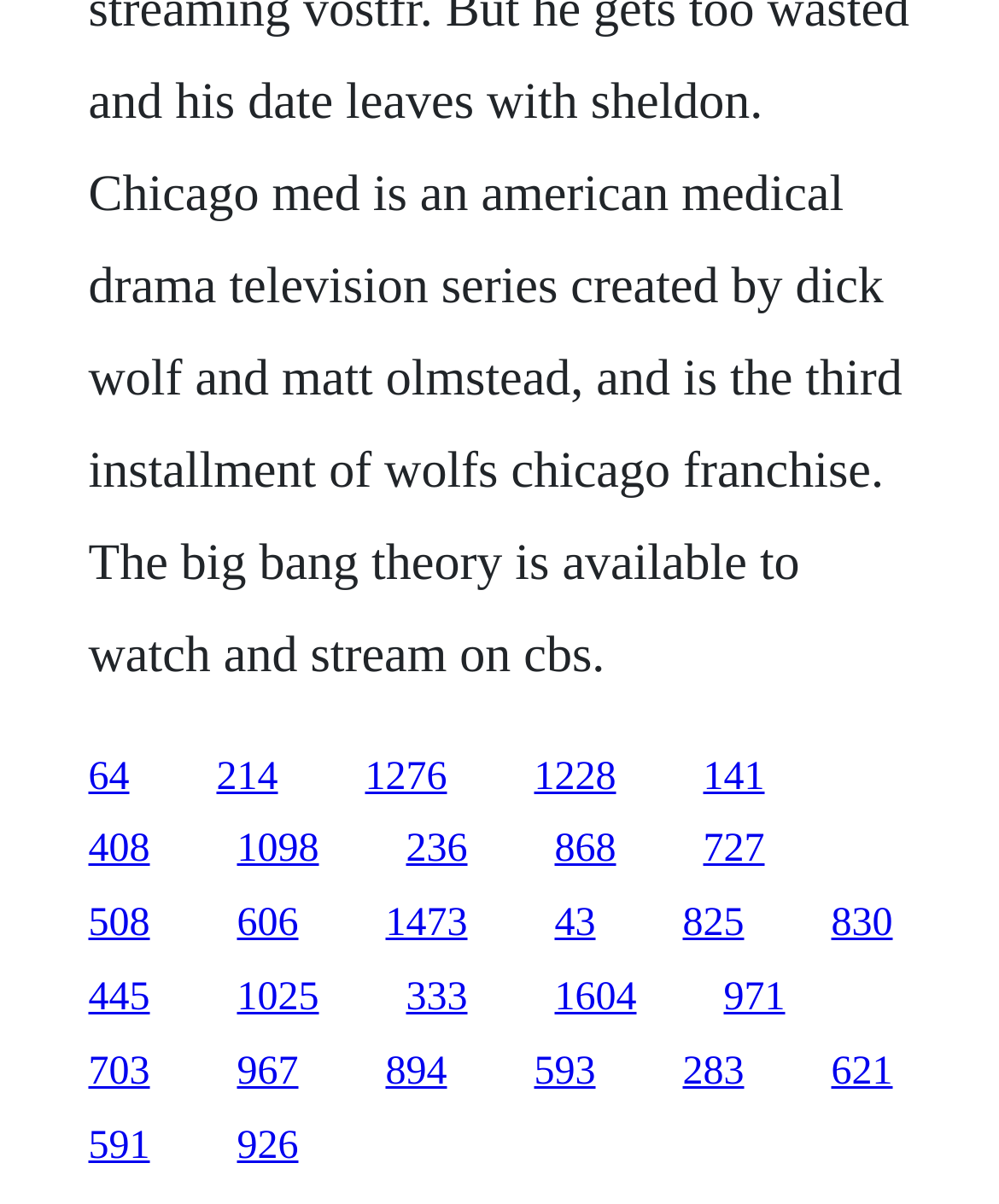Find the bounding box coordinates of the element to click in order to complete this instruction: "click the first link". The bounding box coordinates must be four float numbers between 0 and 1, denoted as [left, top, right, bottom].

[0.088, 0.627, 0.129, 0.663]